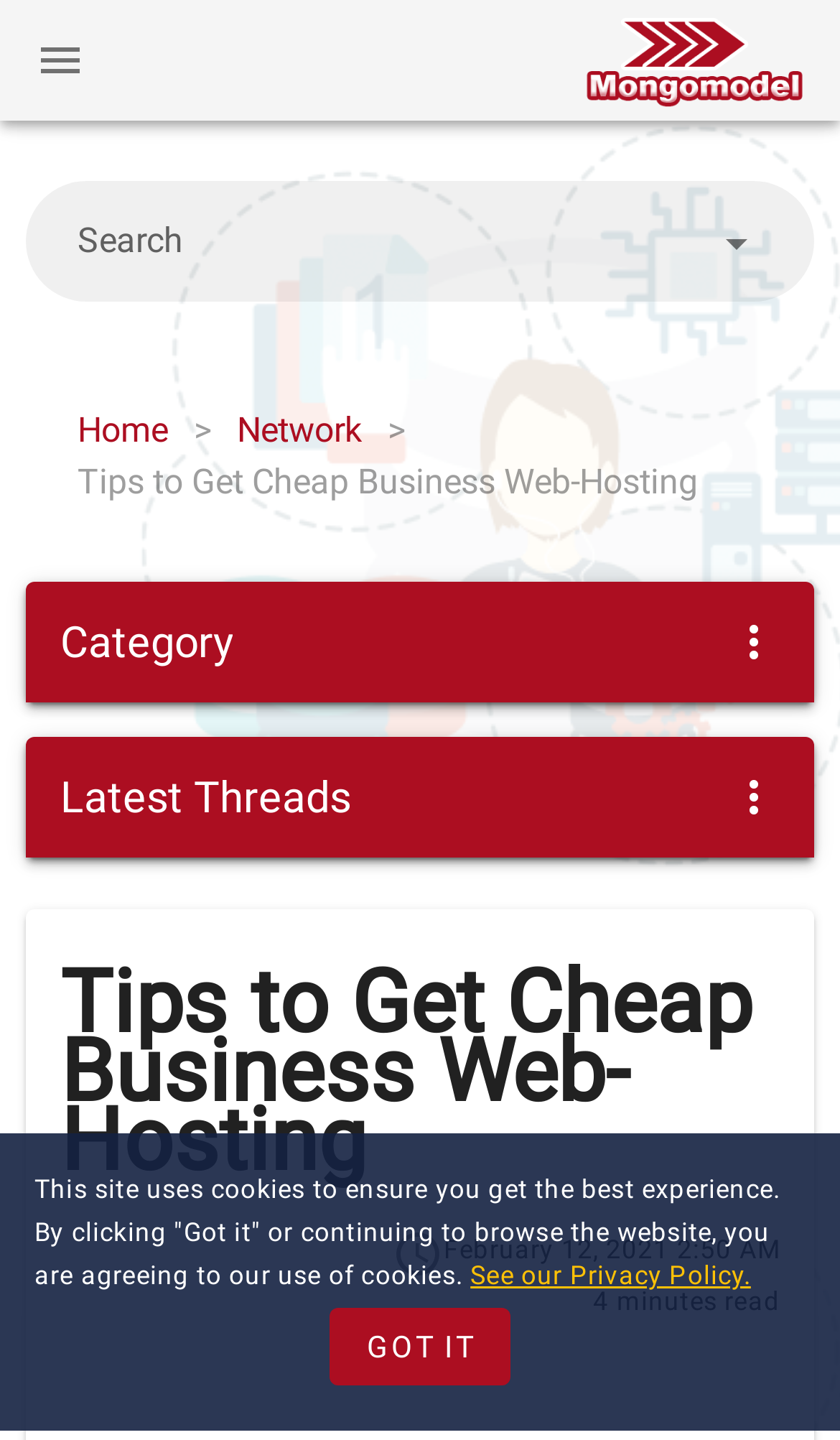Identify the bounding box for the UI element described as: "parent_node: Search". Ensure the coordinates are four float numbers between 0 and 1, formatted as [left, top, right, bottom].

[0.092, 0.162, 0.764, 0.209]